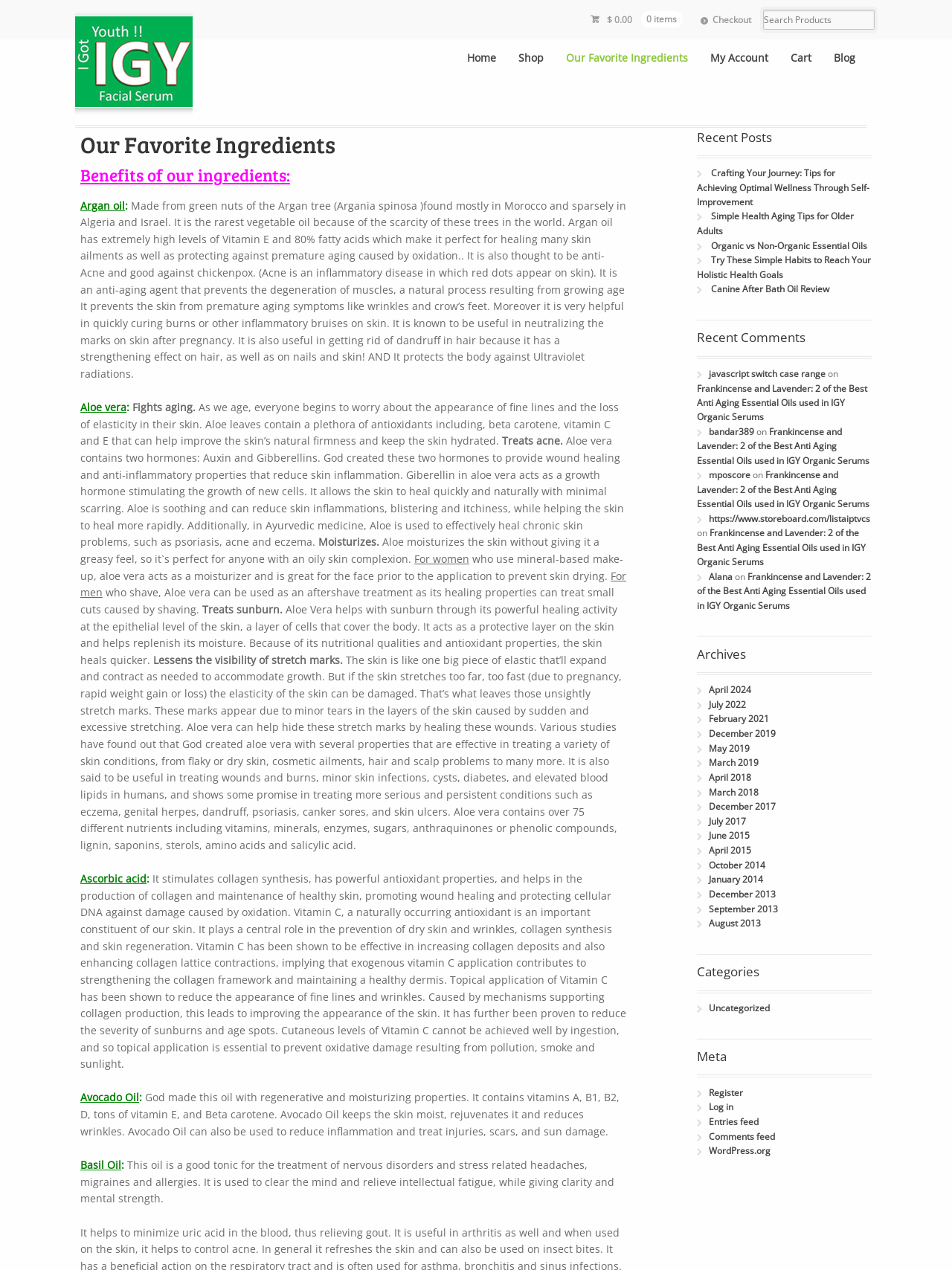Locate the bounding box coordinates of the element to click to perform the following action: 'Go to Home page'. The coordinates should be given as four float values between 0 and 1, in the form of [left, top, right, bottom].

[0.479, 0.034, 0.533, 0.057]